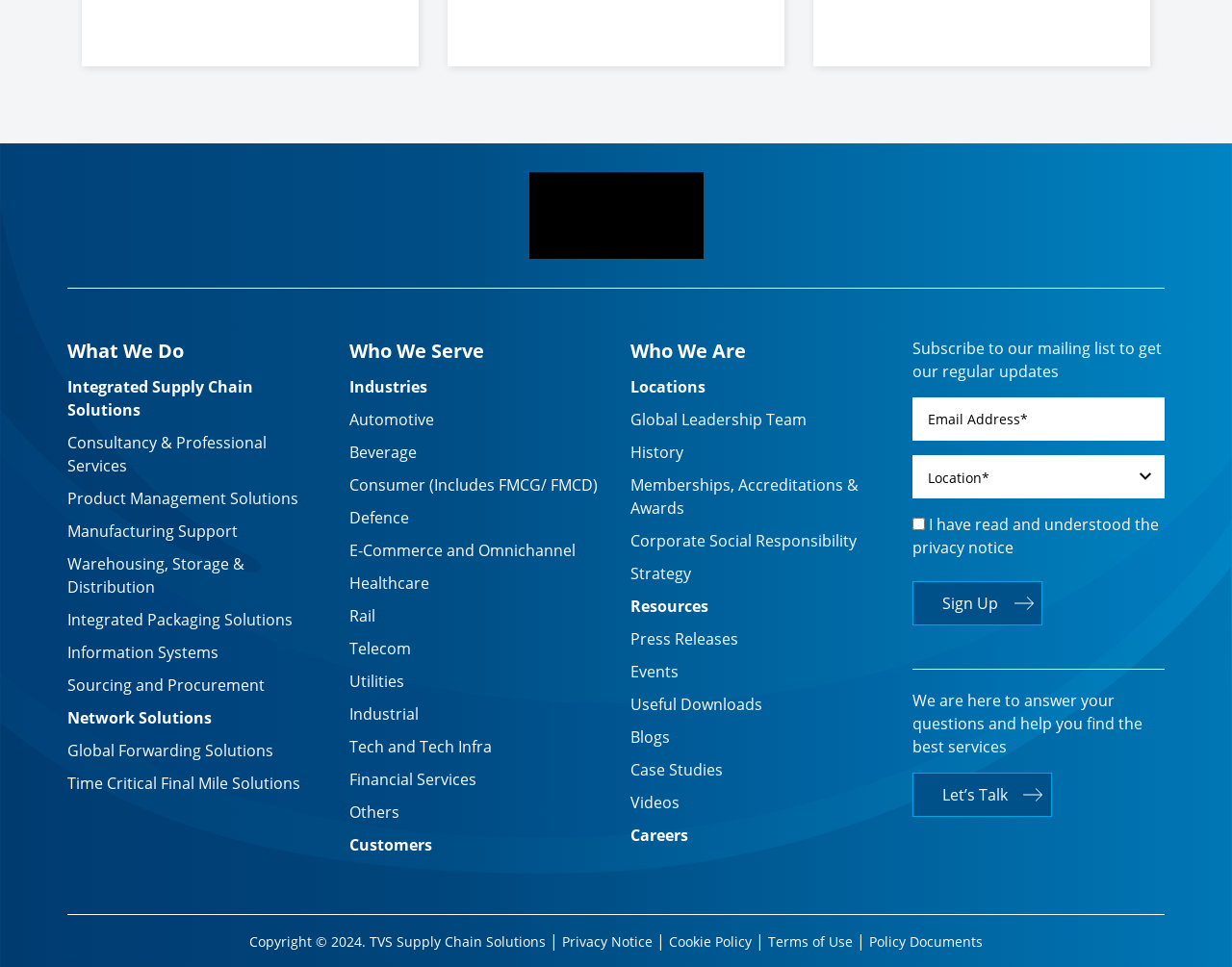Locate the UI element described by value="Sign Up" and provide its bounding box coordinates. Use the format (top-left x, top-left y, bottom-right x, bottom-right y) with all values as floating point numbers between 0 and 1.

[0.74, 0.601, 0.846, 0.646]